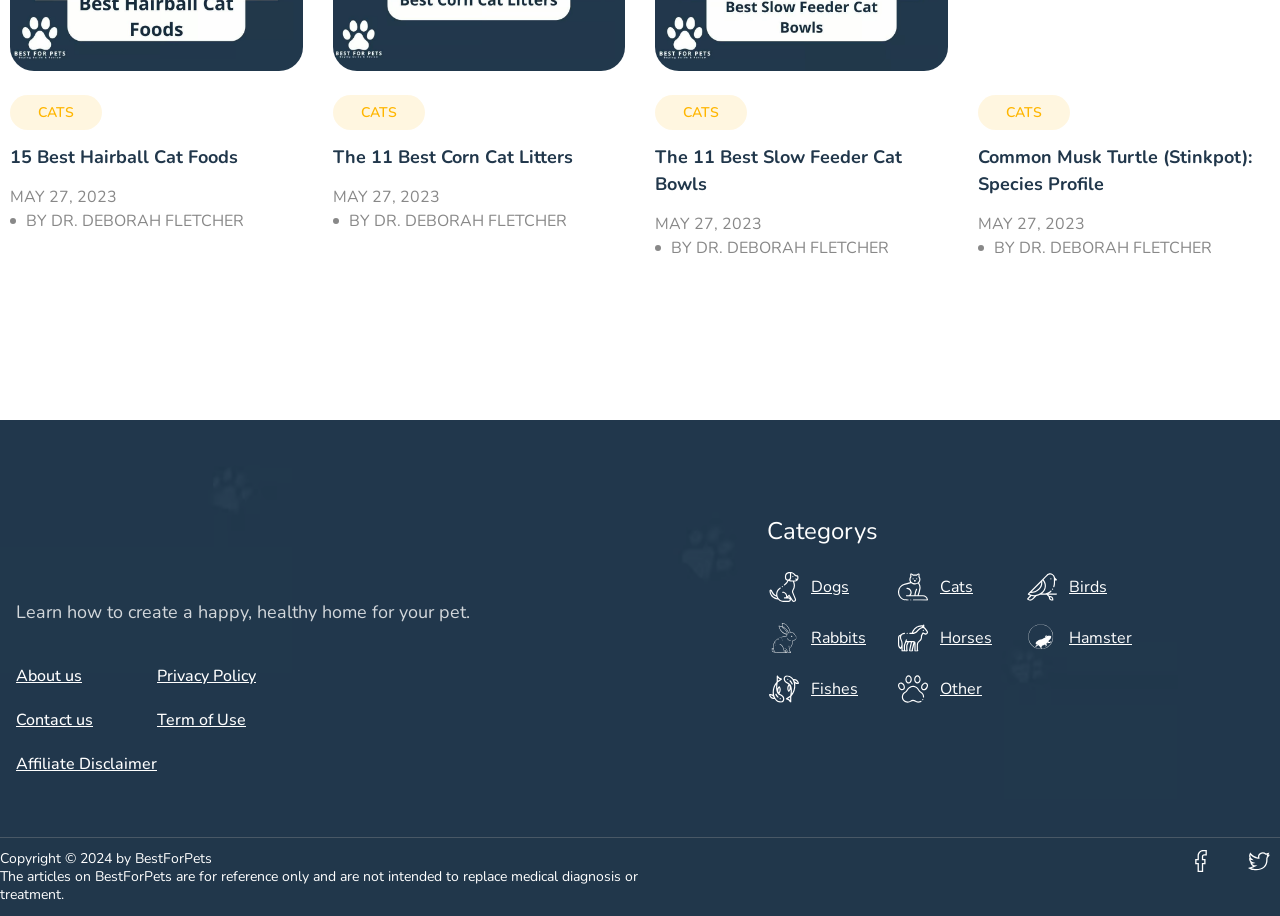Identify the bounding box for the UI element specified in this description: "About us". The coordinates must be four float numbers between 0 and 1, formatted as [left, top, right, bottom].

[0.012, 0.724, 0.123, 0.751]